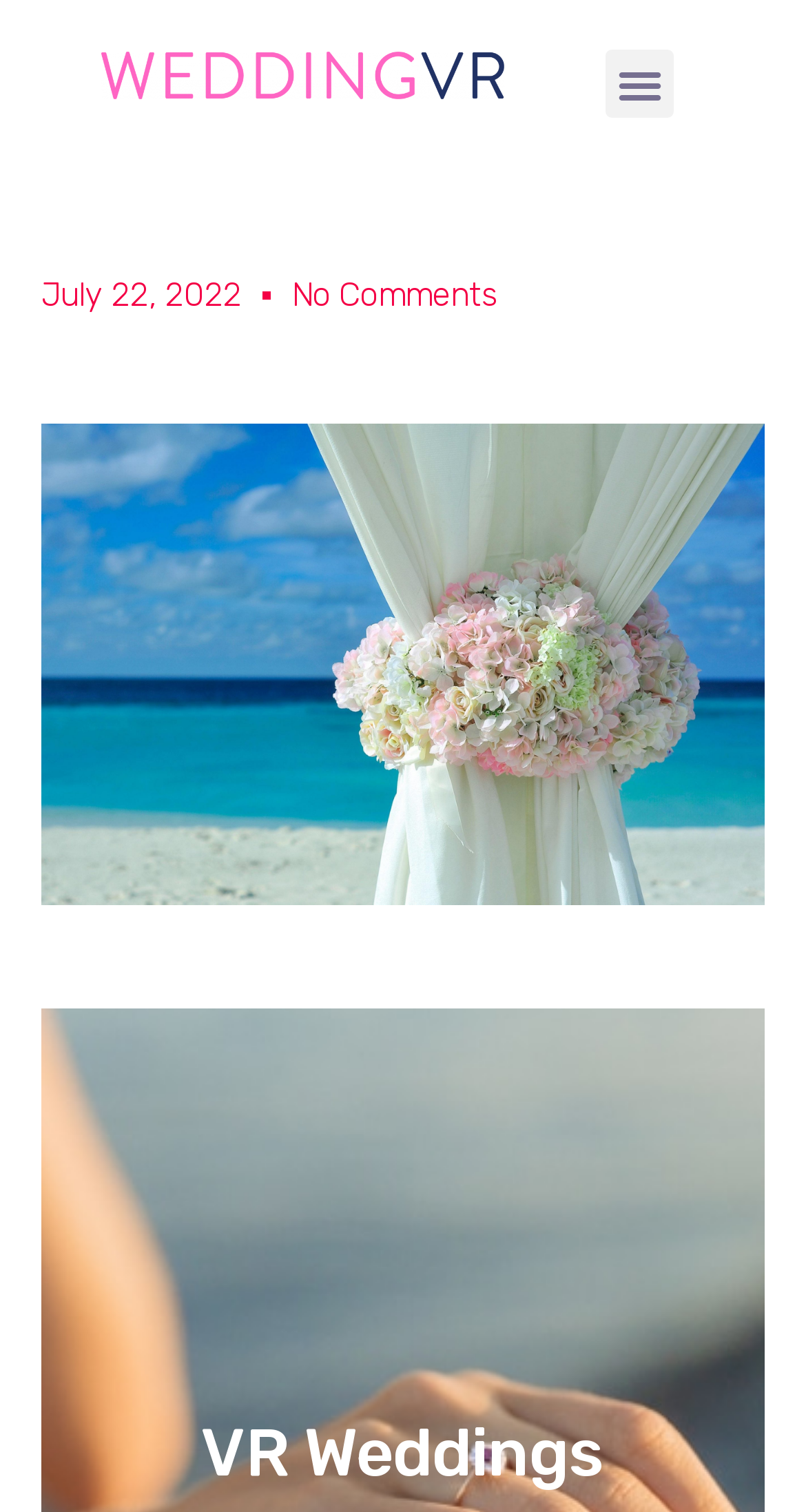Answer the question briefly using a single word or phrase: 
What is the main topic of the webpage?

VR Weddings